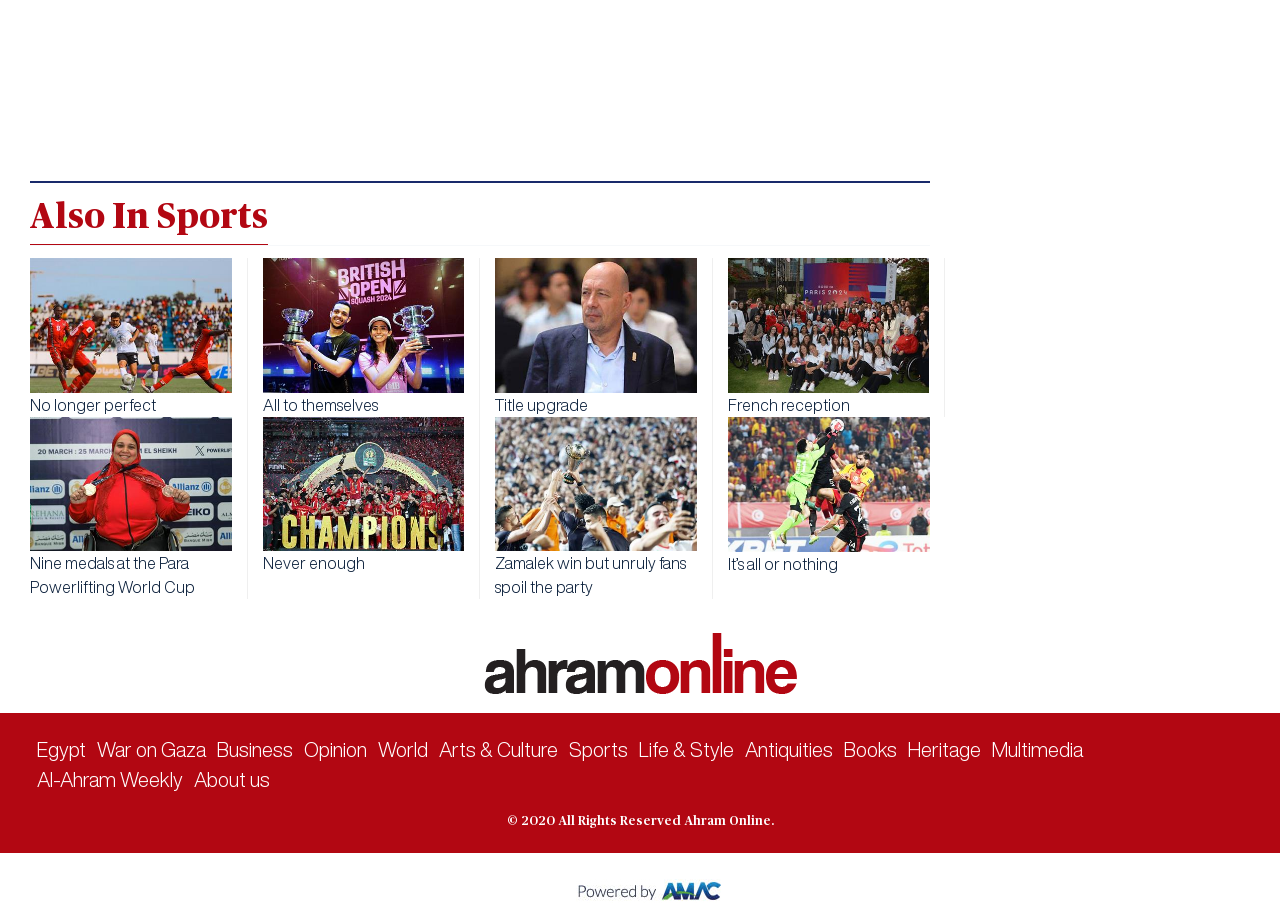Determine the bounding box coordinates of the clickable element to complete this instruction: "Click on 'About us'". Provide the coordinates in the format of four float numbers between 0 and 1, [left, top, right, bottom].

[0.152, 0.837, 0.211, 0.86]